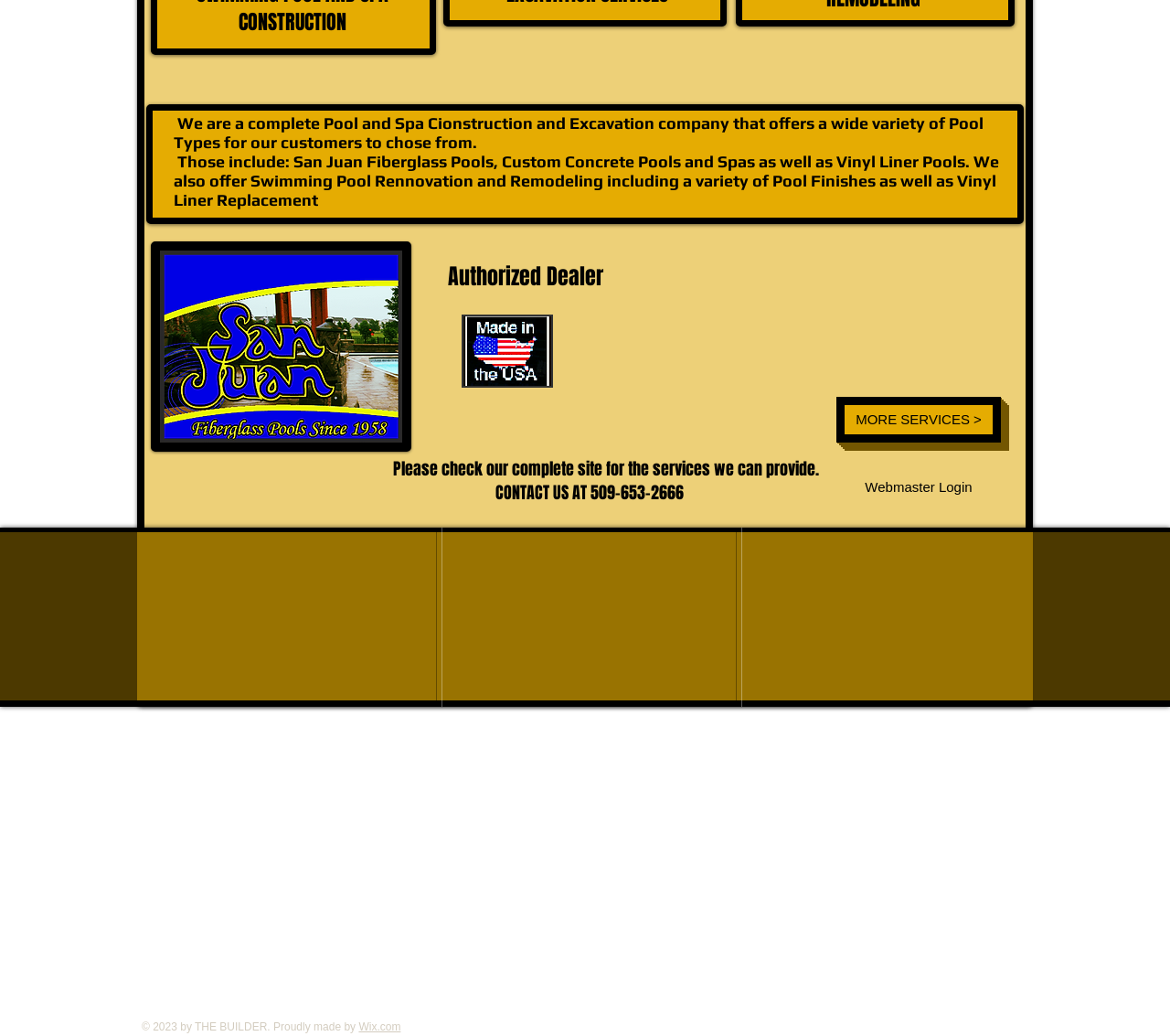What type of company is this?
Could you give a comprehensive explanation in response to this question?

This question can be answered by reading the first StaticText element which states 'We are a complete Pool and Spa Construction and Excavation company...'.